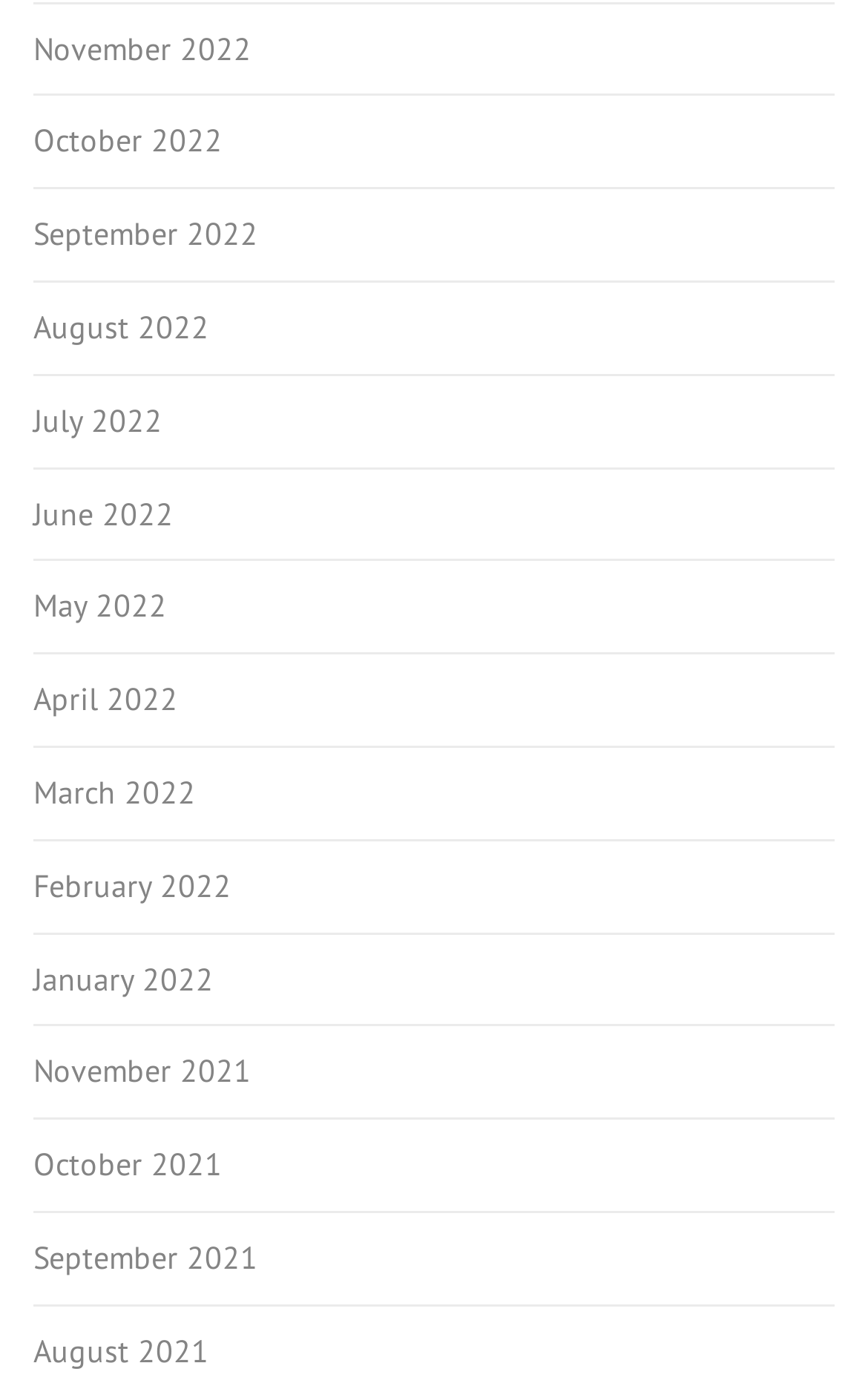What is the earliest month listed?
Using the image, answer in one word or phrase.

November 2021